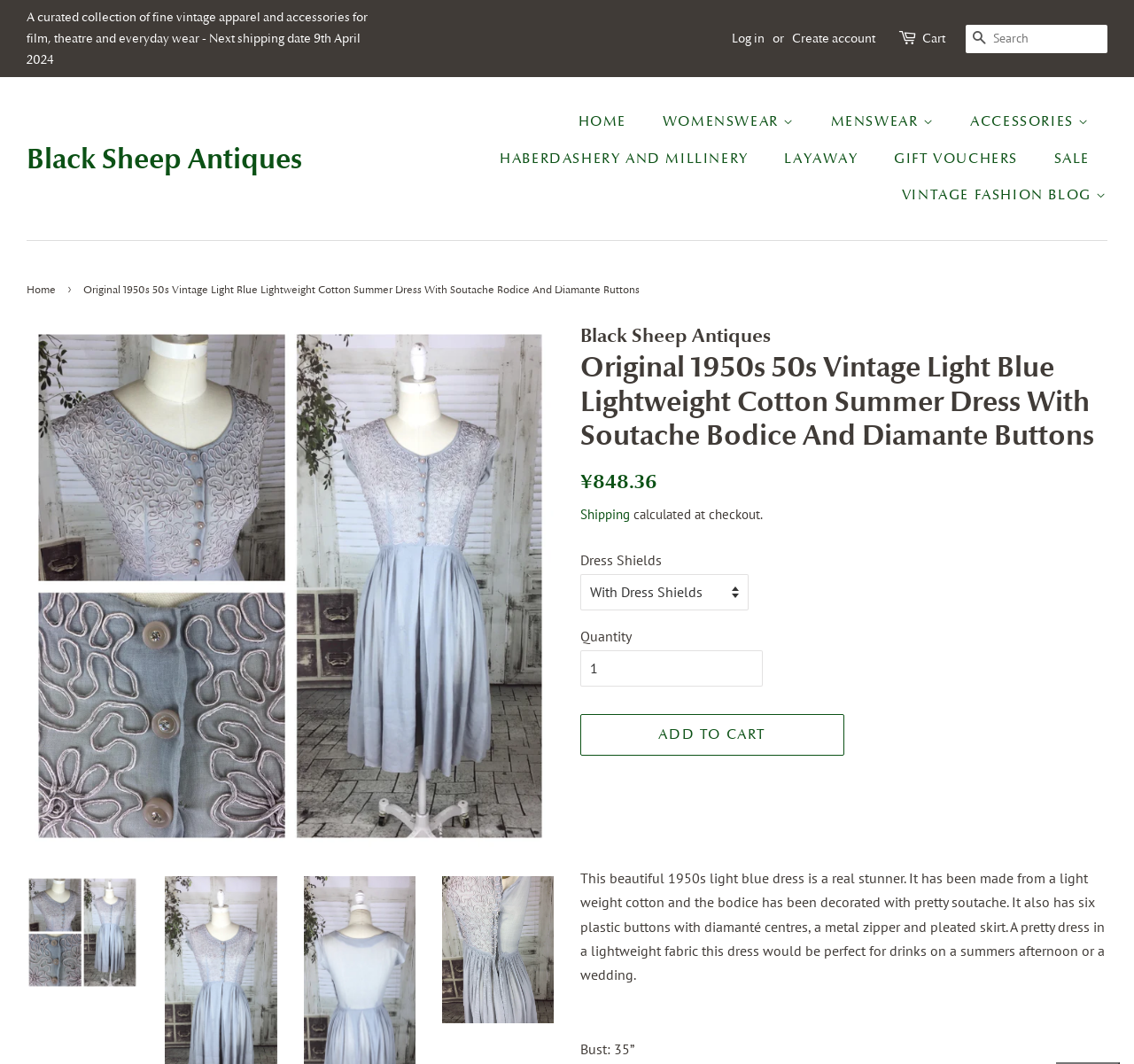How many buttons does the dress have?
Give a comprehensive and detailed explanation for the question.

The question can be answered by reading the description of the dress, which mentions 'six plastic buttons with diamanté centres'.